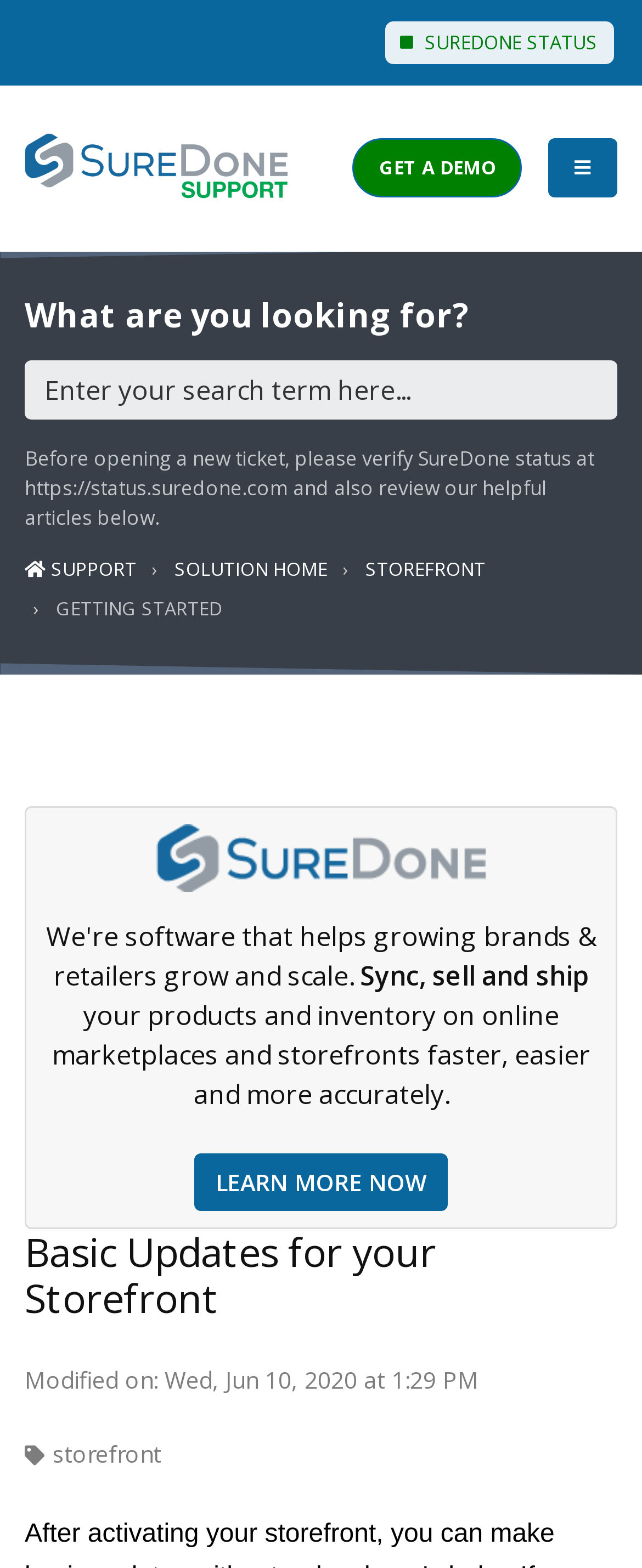Determine the bounding box for the HTML element described here: "parent_node: I WANT TO...". The coordinates should be given as [left, top, right, bottom] with each number being a float between 0 and 1.

[0.854, 0.088, 0.962, 0.126]